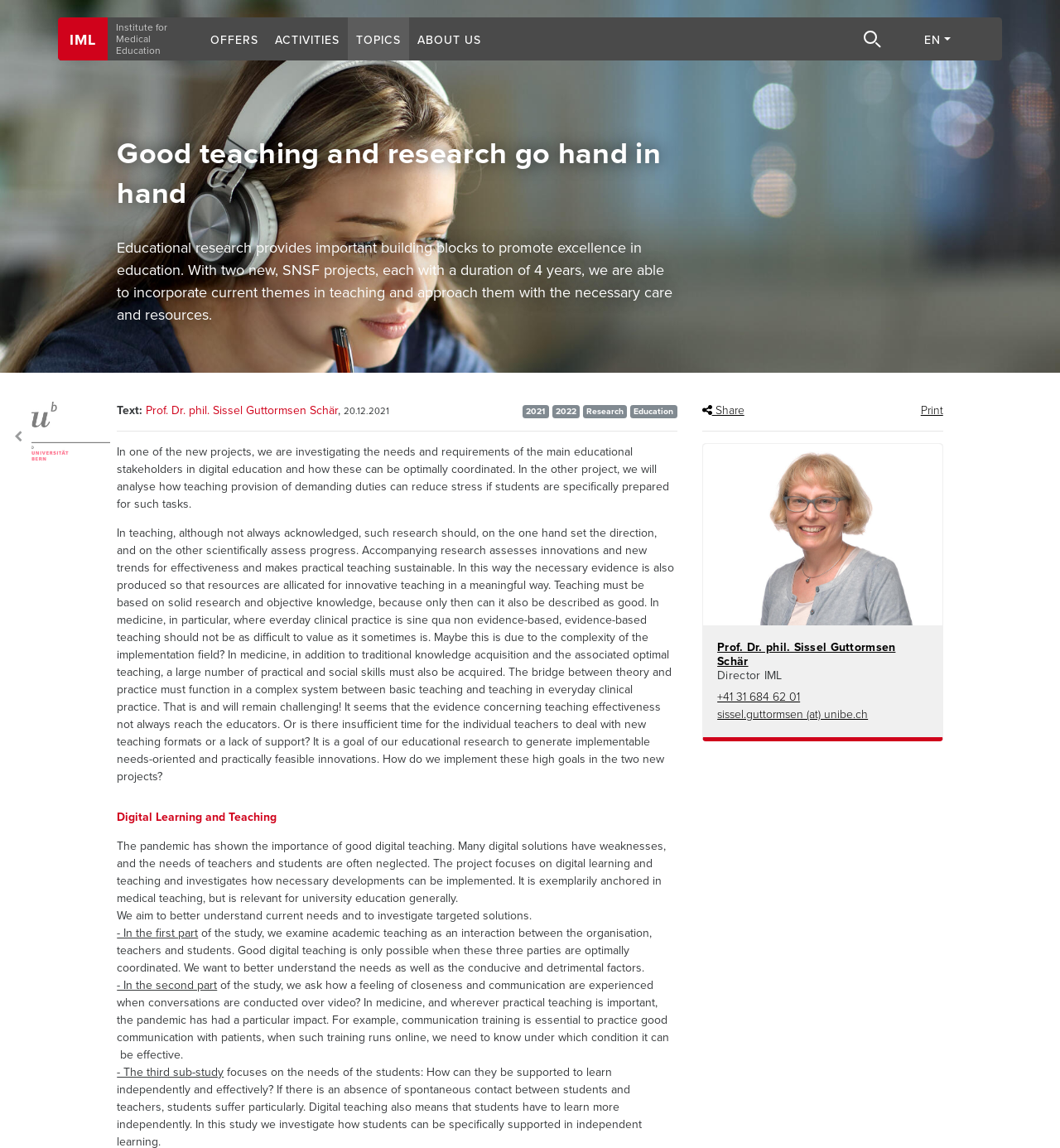Could you determine the bounding box coordinates of the clickable element to complete the instruction: "Click the 'PORTAL UNIBE' link"? Provide the coordinates as four float numbers between 0 and 1, i.e., [left, top, right, bottom].

[0.008, 0.35, 0.104, 0.401]